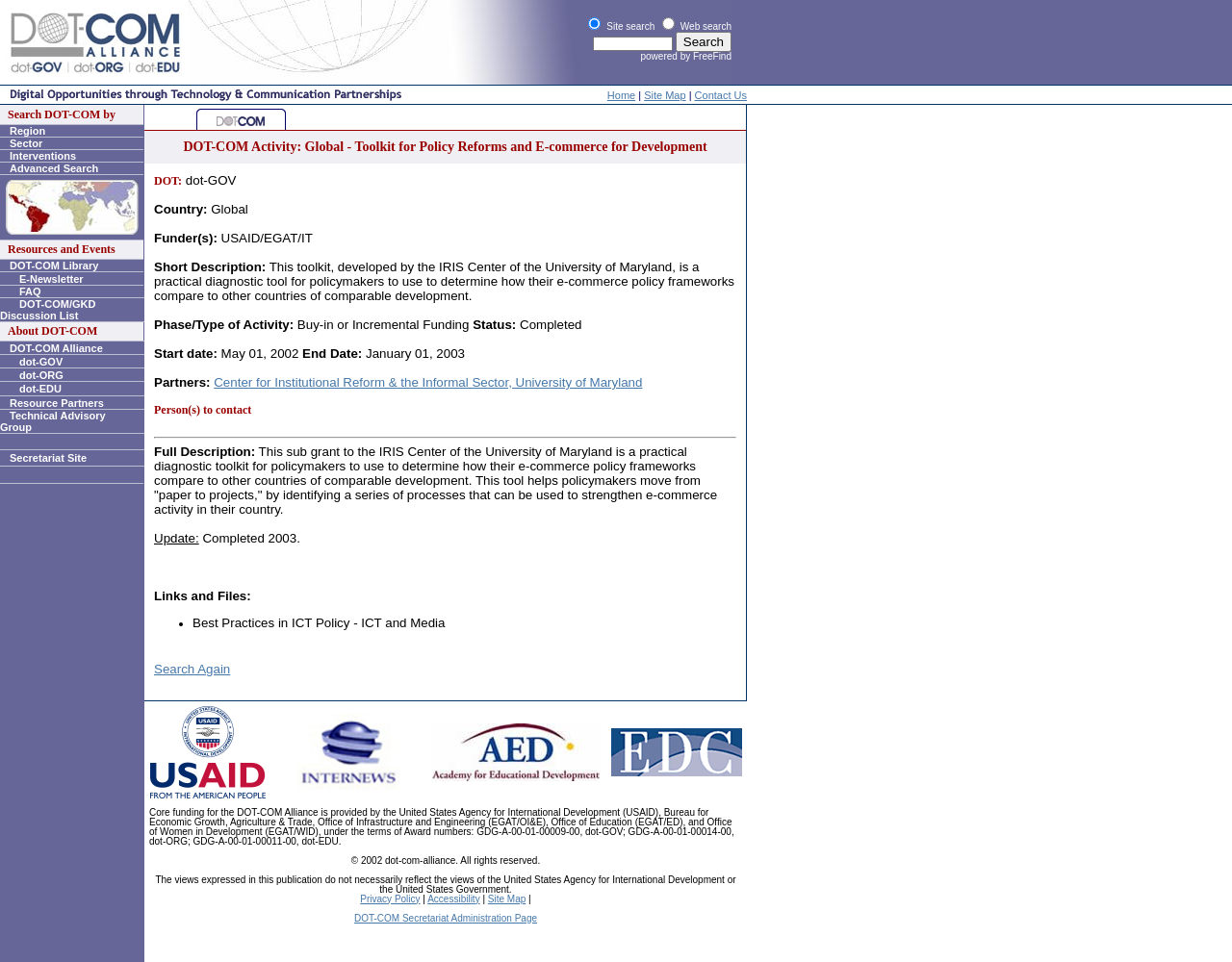Respond to the question below with a concise word or phrase:
What is the name of the newsletter?

E-Newsletter